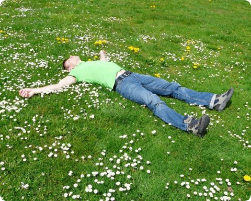Offer a detailed narrative of the image.

The image captures a serene moment of relaxation in nature, featuring an individual lying on a vibrant green lawn scattered with white daisies and a few yellow flowers. Dressed in a bright green shirt and blue jeans, the person appears to be soaking in the sunlight, surrounded by a lush environment that evokes a sense of peace and tranquility. This scene embodies the themes of mental wellness and holistic living, emphasizing the importance of connecting with nature for personal well-being. The image is linked to an article titled "Power of Holistic Wellness," highlighting the benefits of such experiences for enhancing overall health and mindfulness.